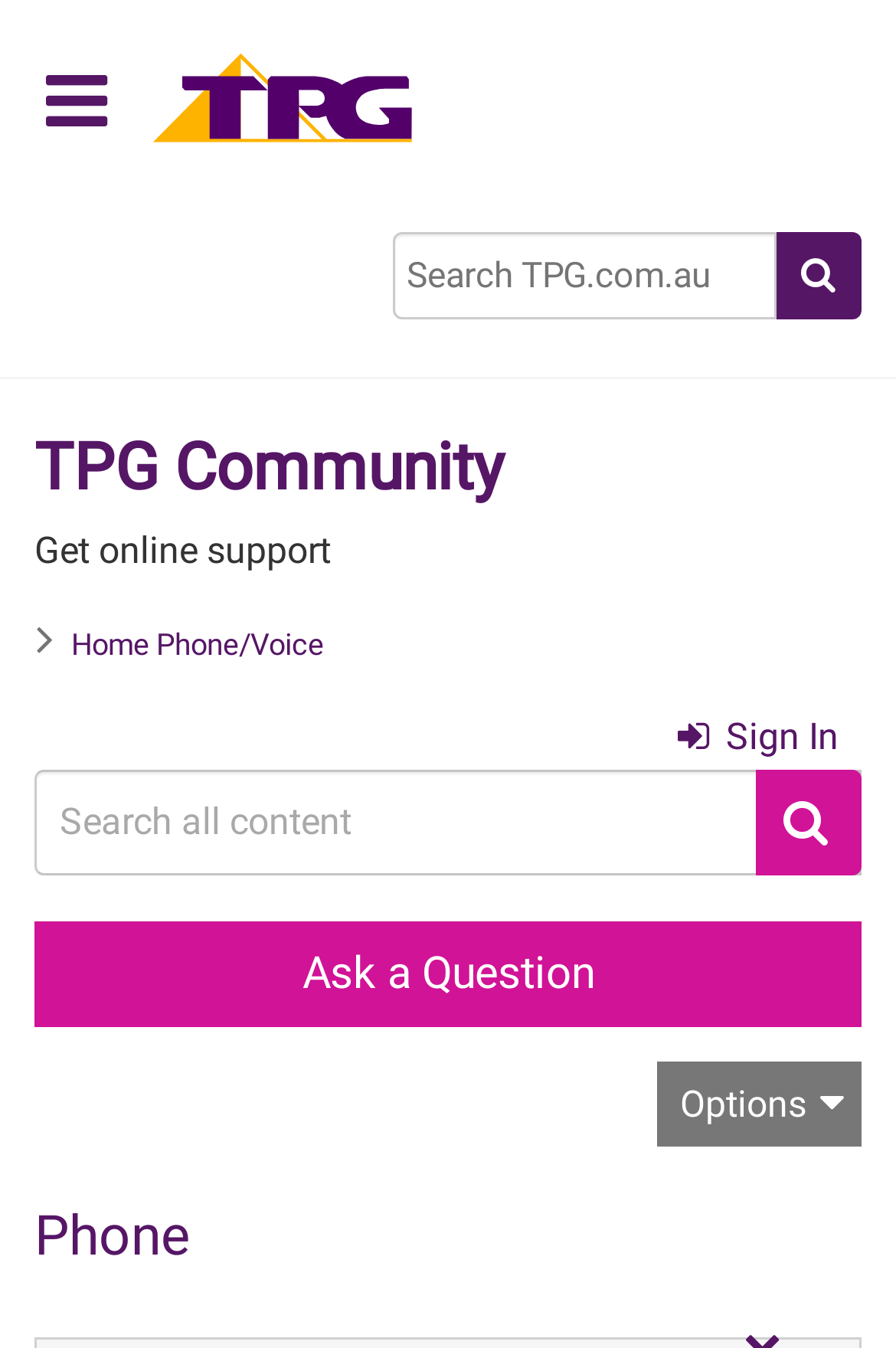Identify the bounding box of the UI component described as: "Search".

[0.867, 0.171, 0.962, 0.237]